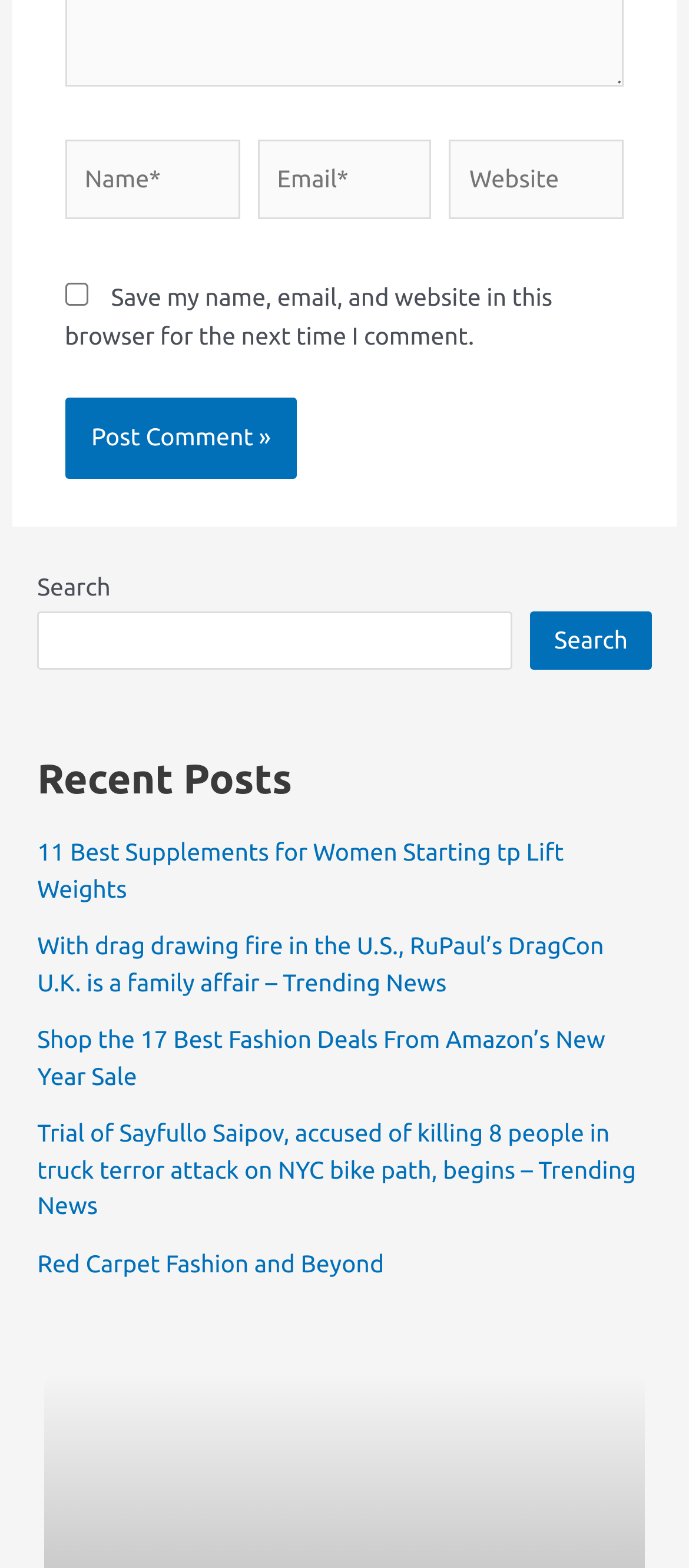Please provide the bounding box coordinates for the element that needs to be clicked to perform the instruction: "Post a comment". The coordinates must consist of four float numbers between 0 and 1, formatted as [left, top, right, bottom].

[0.094, 0.254, 0.432, 0.305]